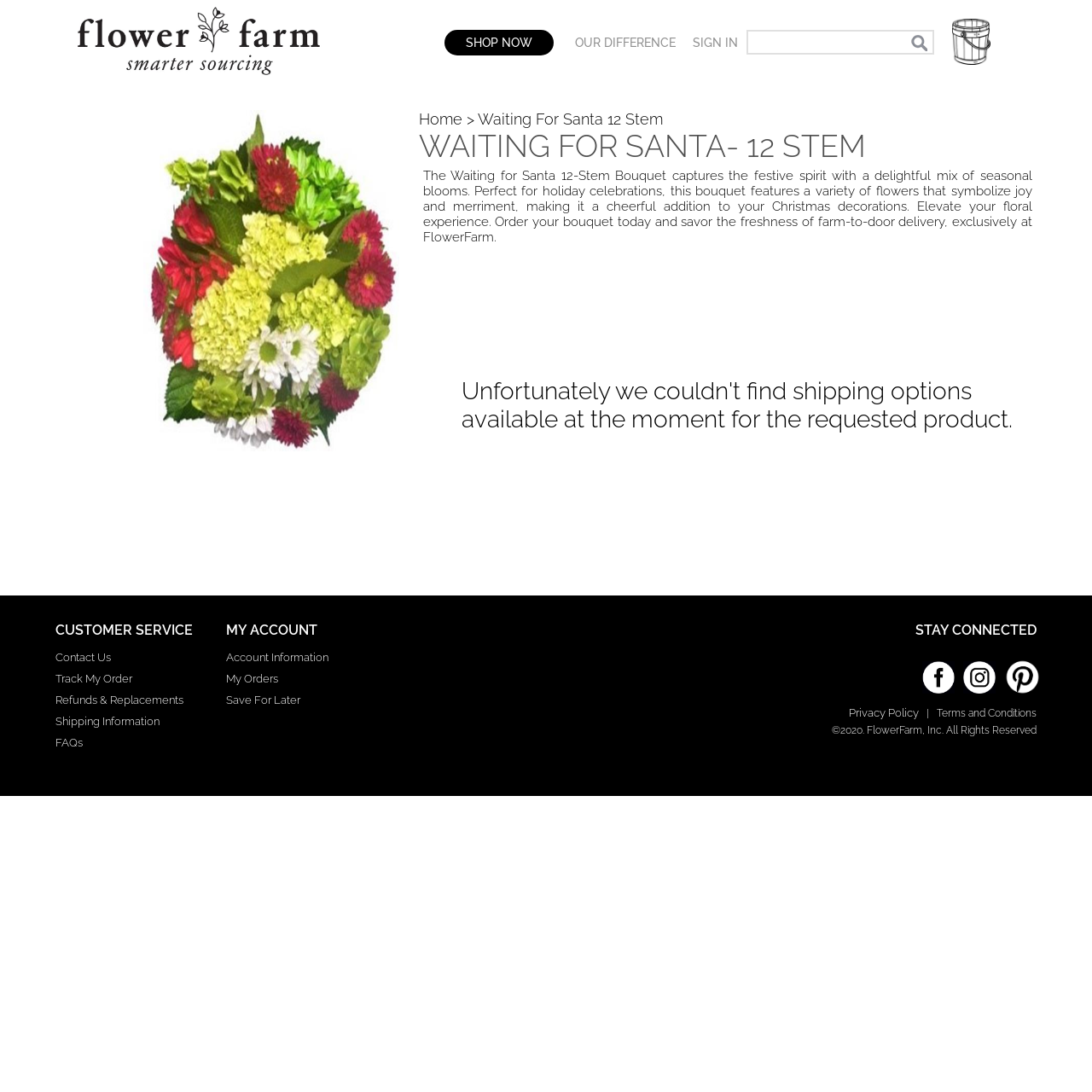Using details from the image, please answer the following question comprehensively:
What type of flowers are featured in the 'WAITING FOR SANTA- 12 STEM' bouquet?

The description of the 'WAITING FOR SANTA- 12 STEM' bouquet mentions that it features a 'delightful mix of seasonal blooms', which suggests that the bouquet contains flowers that are commonly associated with the holiday season.